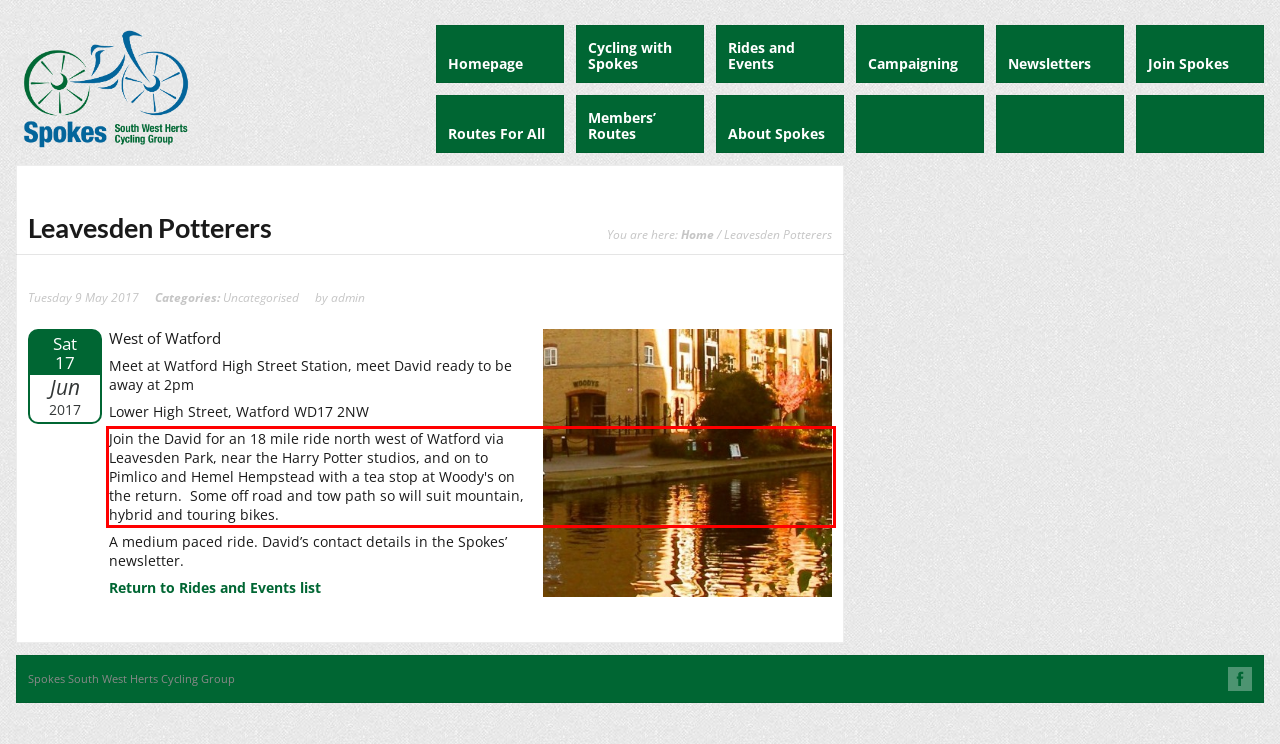Inspect the webpage screenshot that has a red bounding box and use OCR technology to read and display the text inside the red bounding box.

Join the David for an 18 mile ride north west of Watford via Leavesden Park, near the Harry Potter studios, and on to Pimlico and Hemel Hempstead with a tea stop at Woody's on the return. Some off road and tow path so will suit mountain, hybrid and touring bikes.